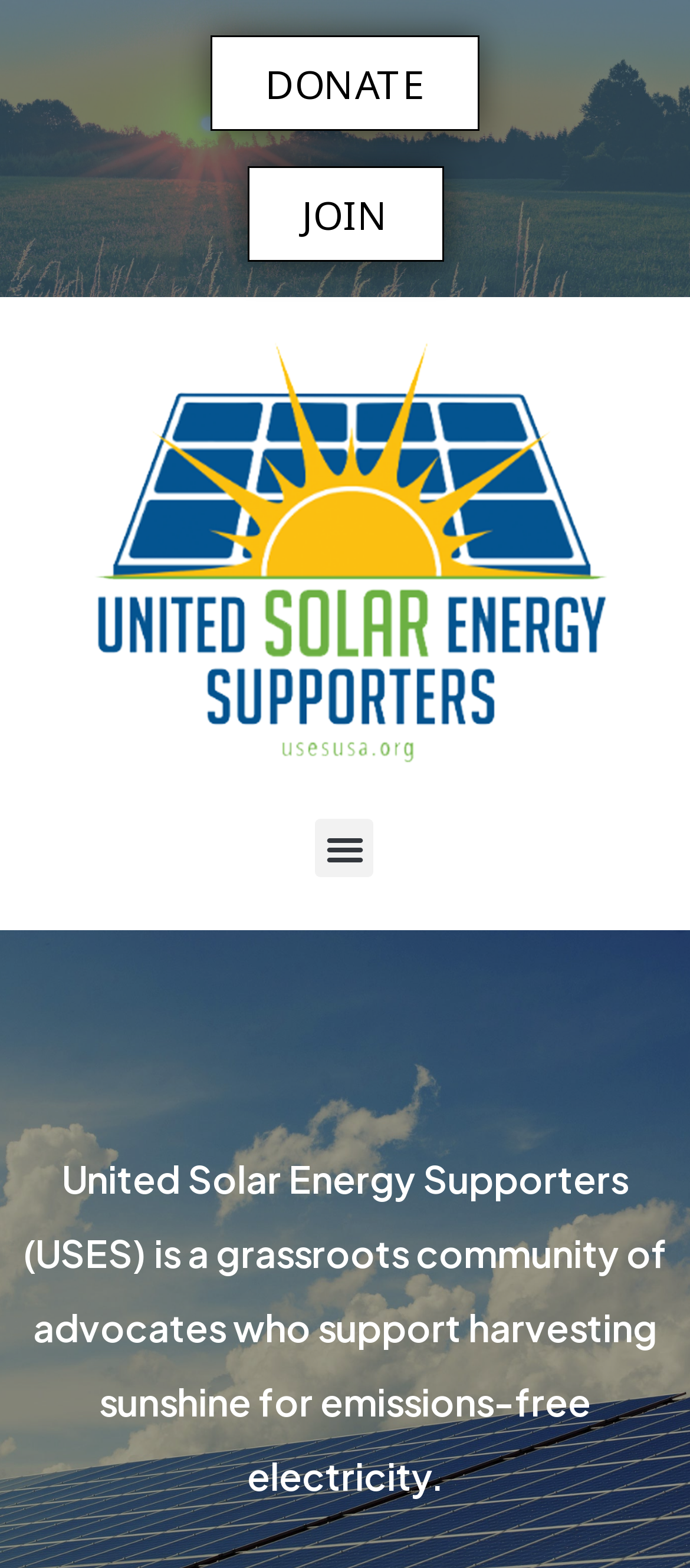Determine the bounding box coordinates for the UI element described. Format the coordinates as (top-left x, top-left y, bottom-right x, bottom-right y) and ensure all values are between 0 and 1. Element description: alt="United Solar Energy Supporters (USES)"

[0.051, 0.212, 0.949, 0.5]